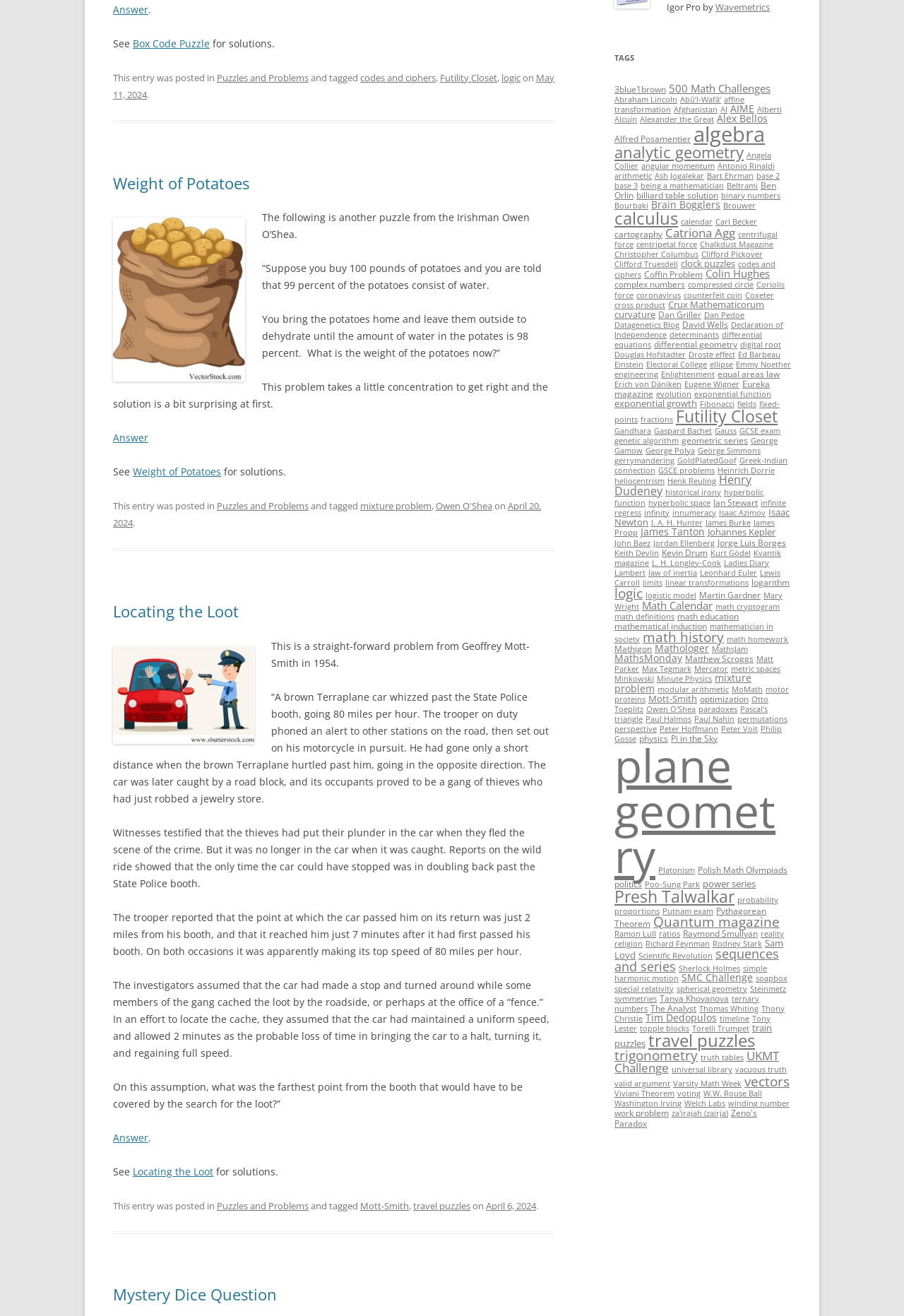Please identify the bounding box coordinates for the region that you need to click to follow this instruction: "Read the 'Weight of Potatoes' puzzle".

[0.29, 0.16, 0.586, 0.183]